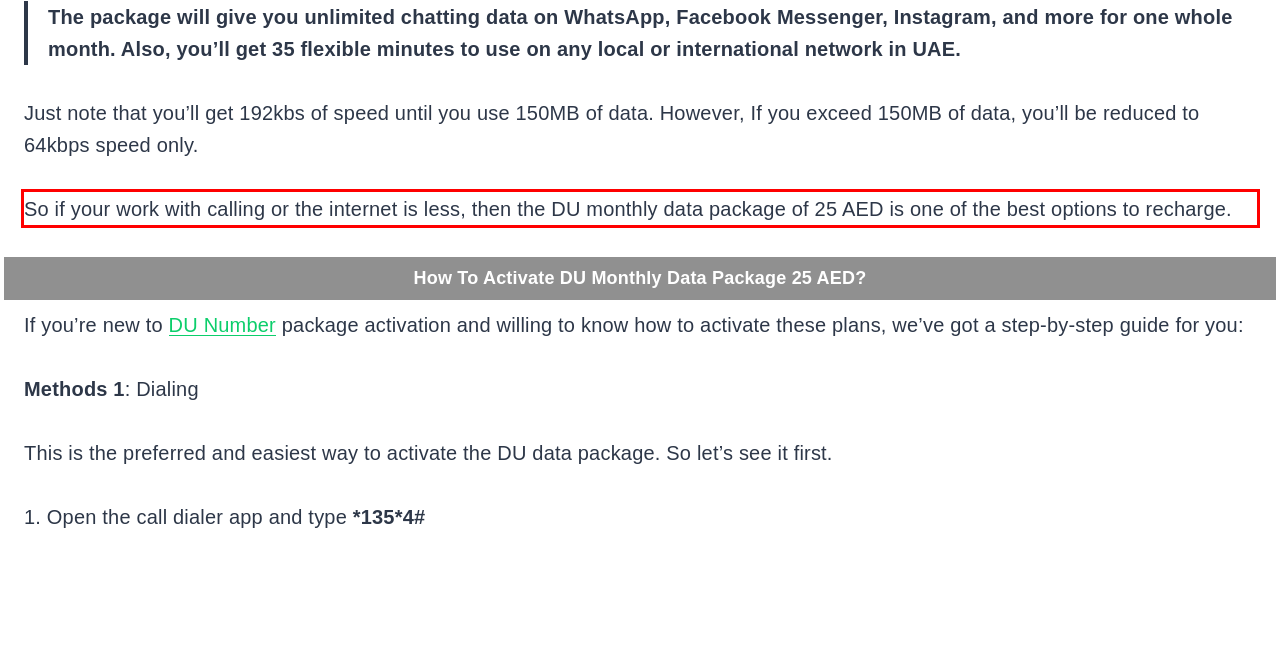Please analyze the screenshot of a webpage and extract the text content within the red bounding box using OCR.

So if your work with calling or the internet is less, then the DU monthly data package of 25 AED is one of the best options to recharge.